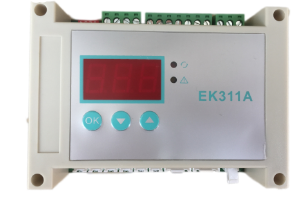What is the likely application of the device?
Using the visual information, respond with a single word or phrase.

Automated cooling or heating systems